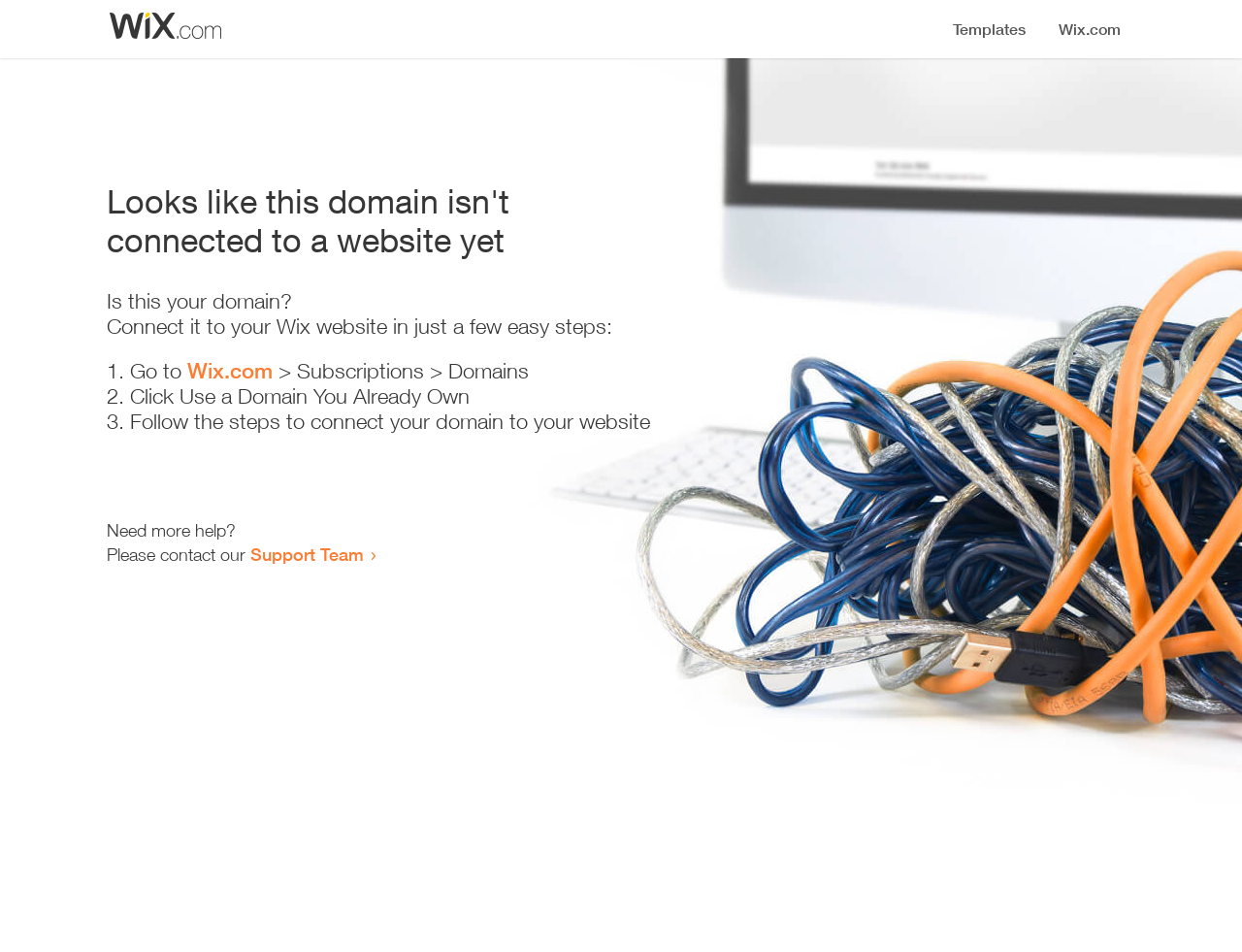How many steps are required to connect the domain?
Look at the screenshot and respond with a single word or phrase.

Three